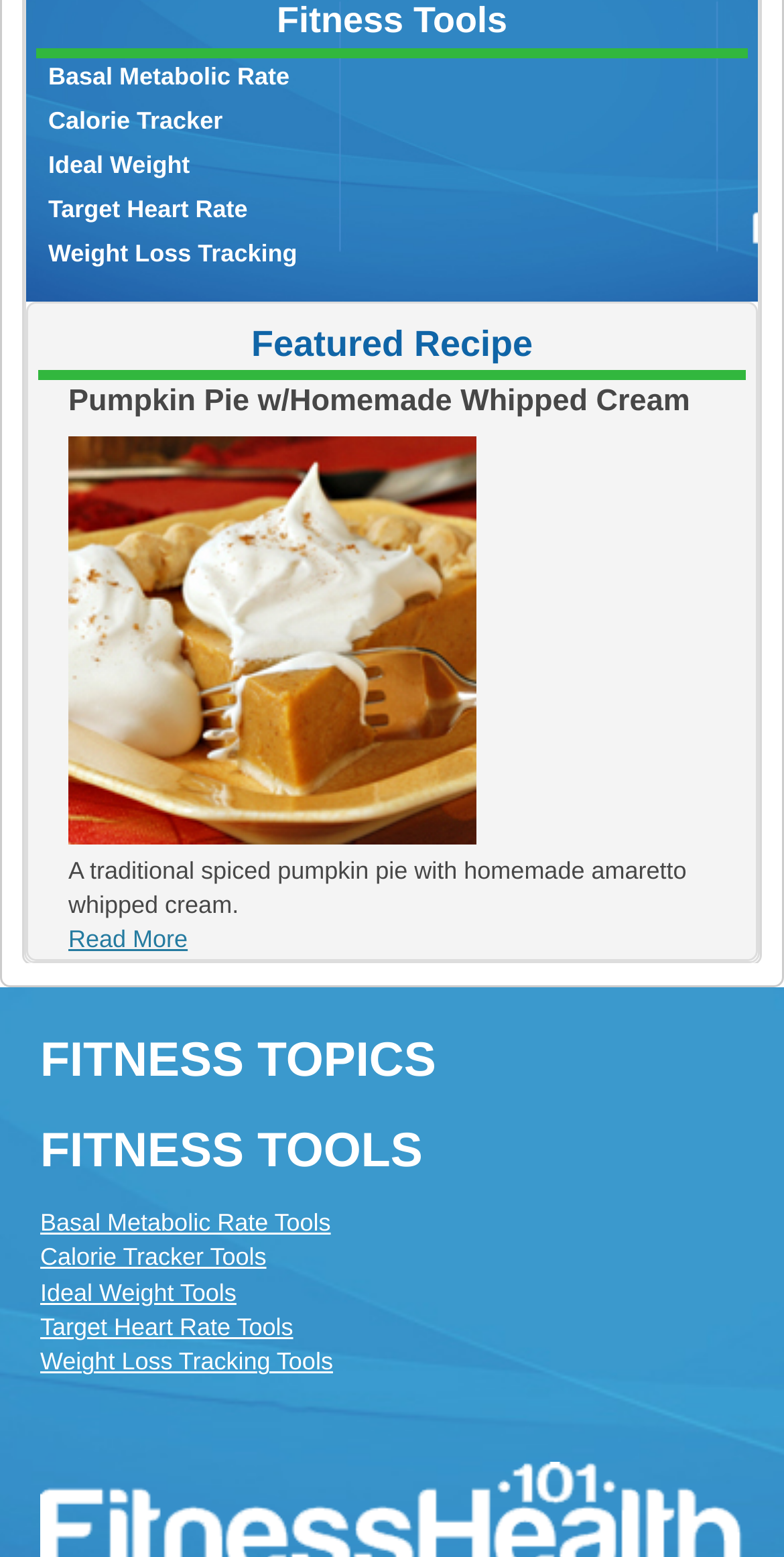How many links are under FITNESS TOPICS?
Answer with a single word or phrase, using the screenshot for reference.

5